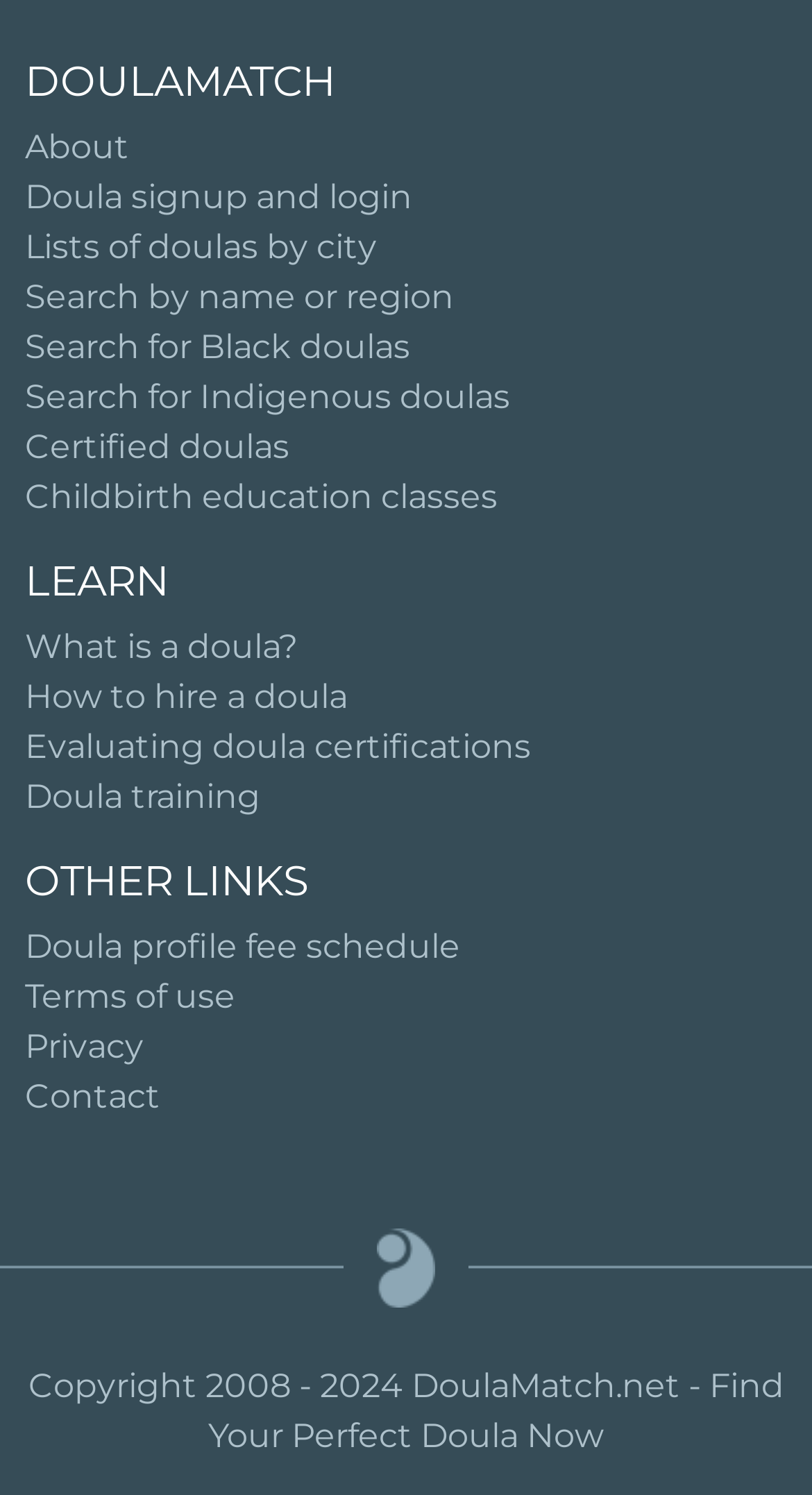Given the description "Doula signup and login", determine the bounding box of the corresponding UI element.

[0.031, 0.119, 0.508, 0.145]